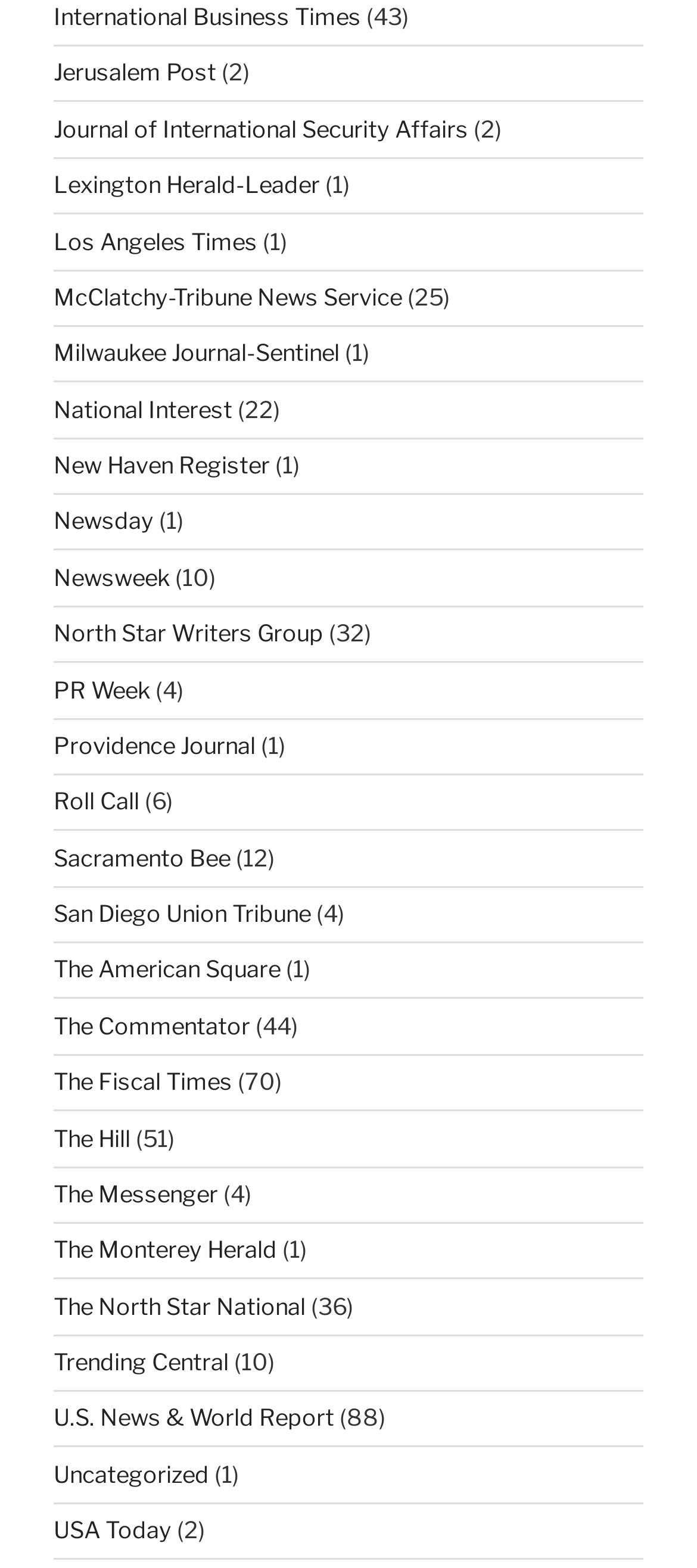Determine the bounding box coordinates of the clickable element necessary to fulfill the instruction: "Explore The Hill". Provide the coordinates as four float numbers within the 0 to 1 range, i.e., [left, top, right, bottom].

[0.077, 0.717, 0.187, 0.734]